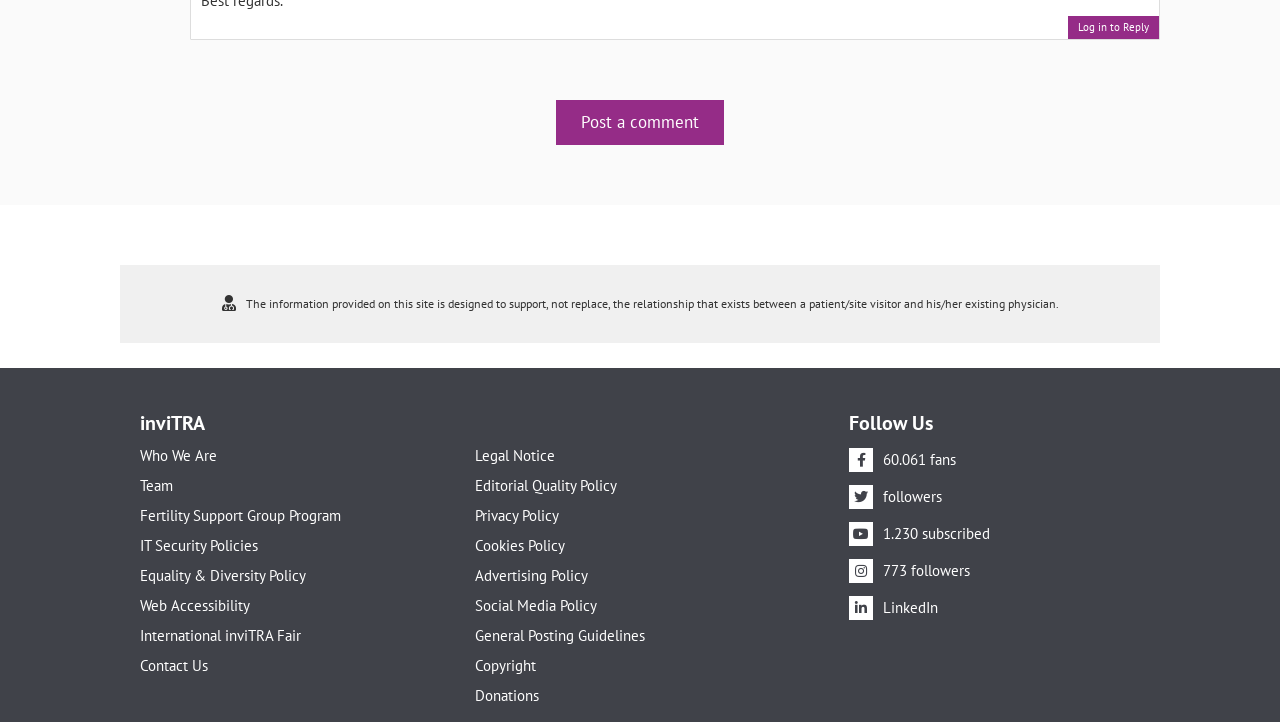What is the name of the organization?
Make sure to answer the question with a detailed and comprehensive explanation.

The static text 'inviTRA' is present on the webpage, which suggests that it is the name of the organization or website.